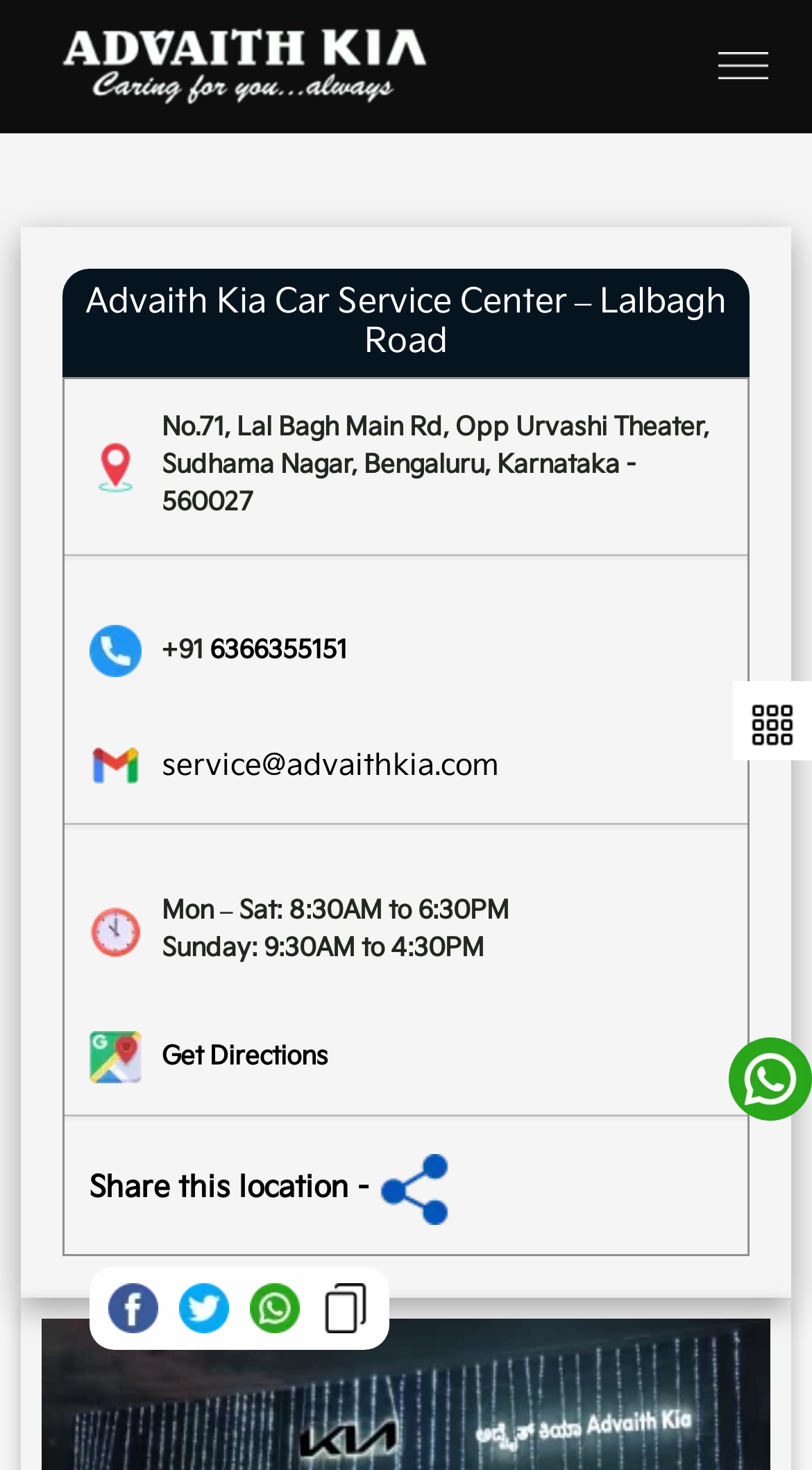What is the address of Advaith Kia Car Service Center?
Provide a detailed answer to the question, using the image to inform your response.

I found the address by looking at the StaticText element with the bounding box coordinates [0.199, 0.281, 0.874, 0.353] which contains the full address.